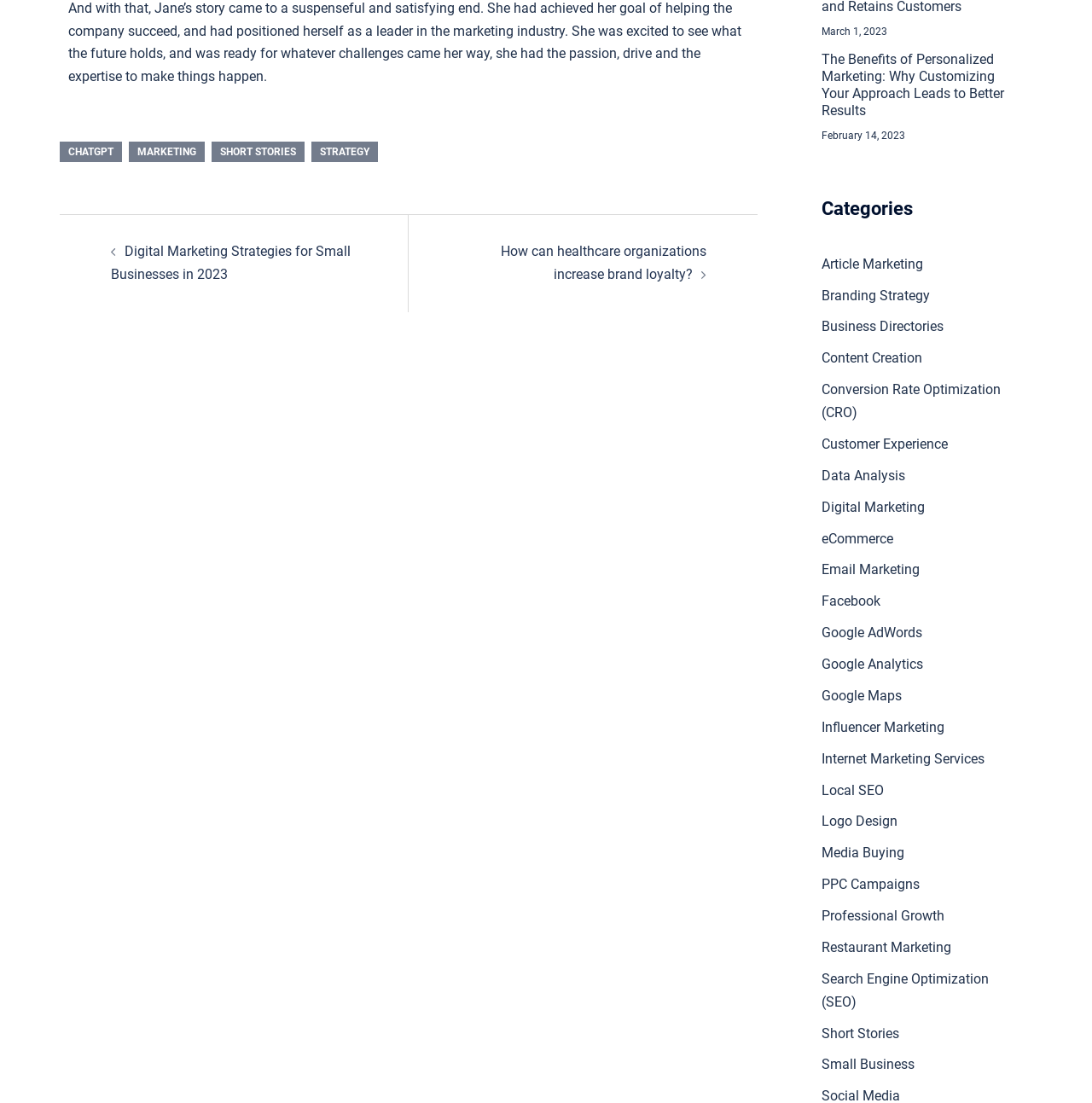Please provide the bounding box coordinates for the element that needs to be clicked to perform the following instruction: "Explore the 'Categories' section". The coordinates should be given as four float numbers between 0 and 1, i.e., [left, top, right, bottom].

[0.752, 0.179, 0.934, 0.217]